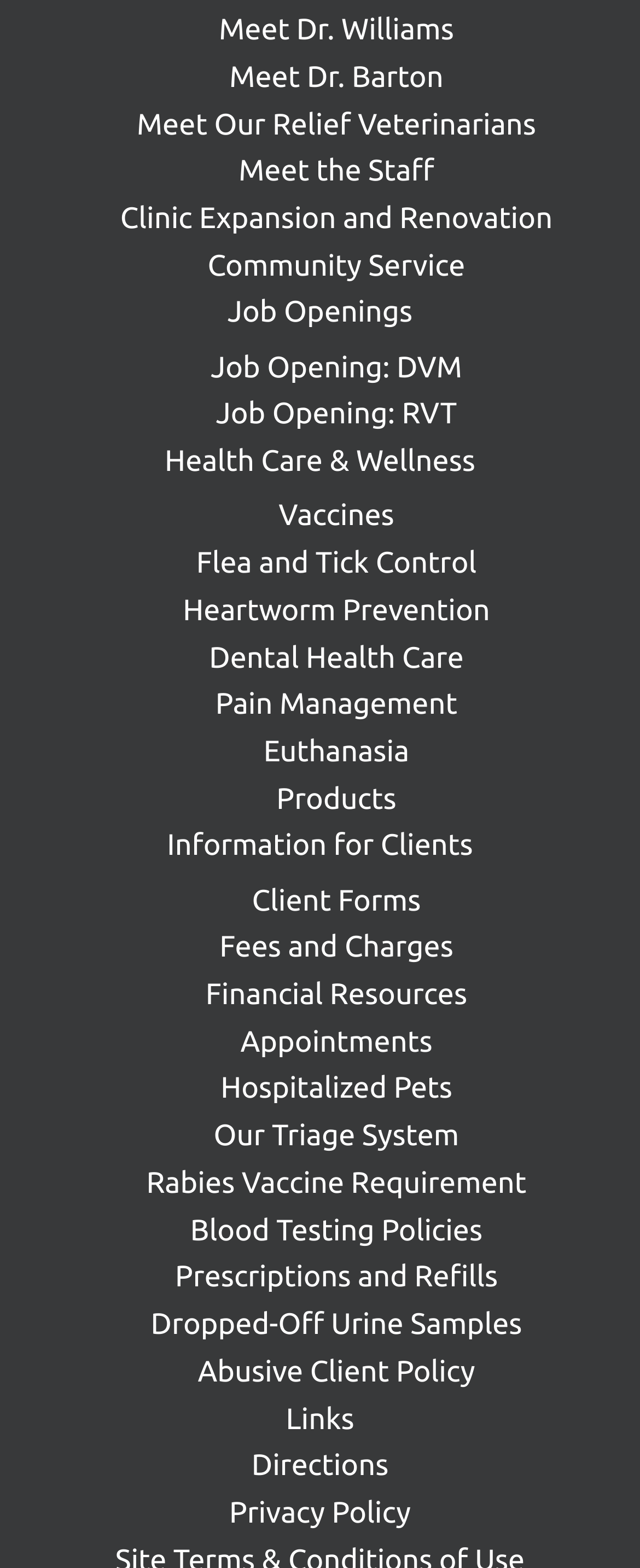Identify the bounding box coordinates of the section that should be clicked to achieve the task described: "View Job Openings".

[0.355, 0.189, 0.644, 0.21]